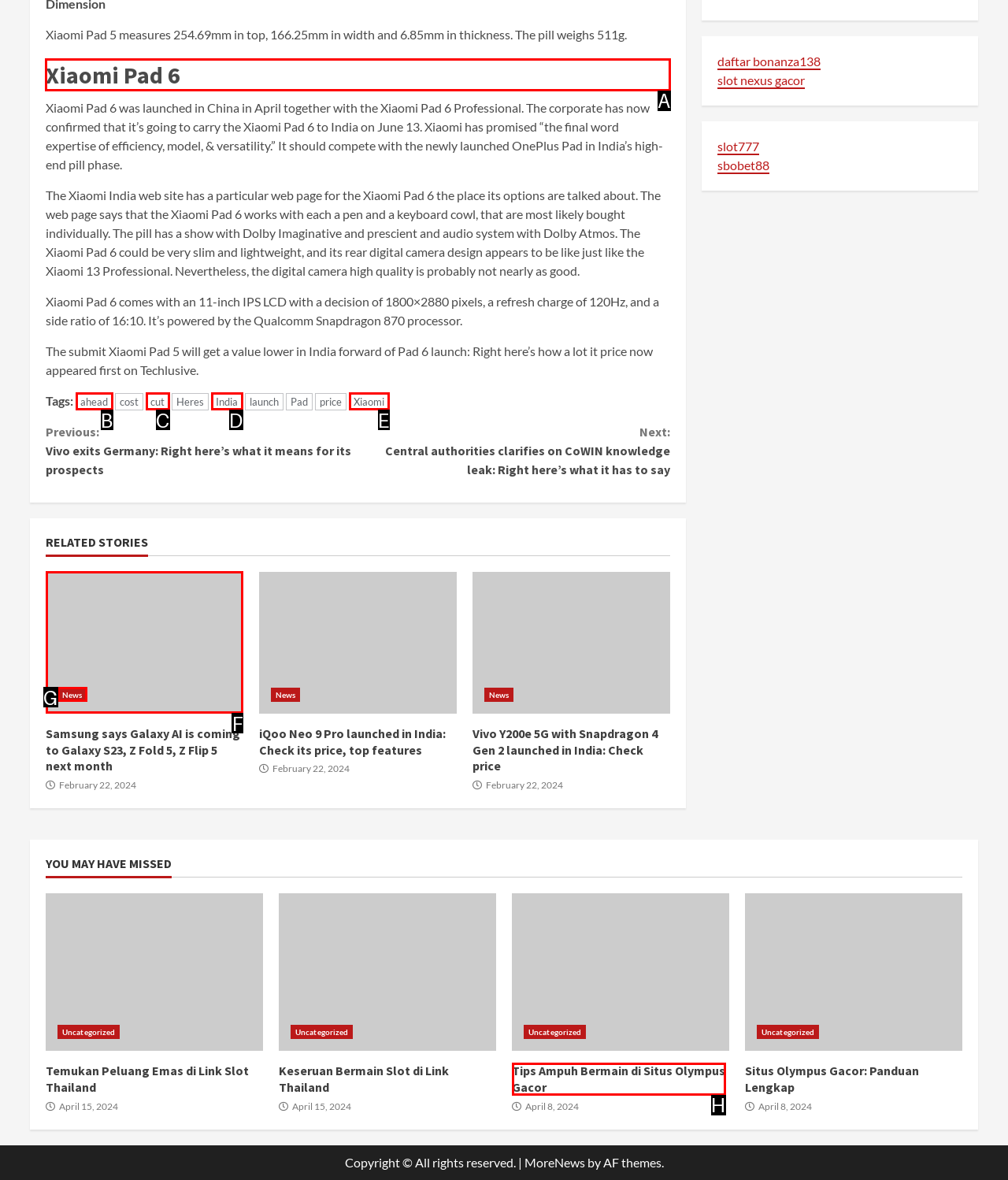Identify the letter of the UI element you need to select to accomplish the task: Read more about 'Xiaomi Pad 6'.
Respond with the option's letter from the given choices directly.

A